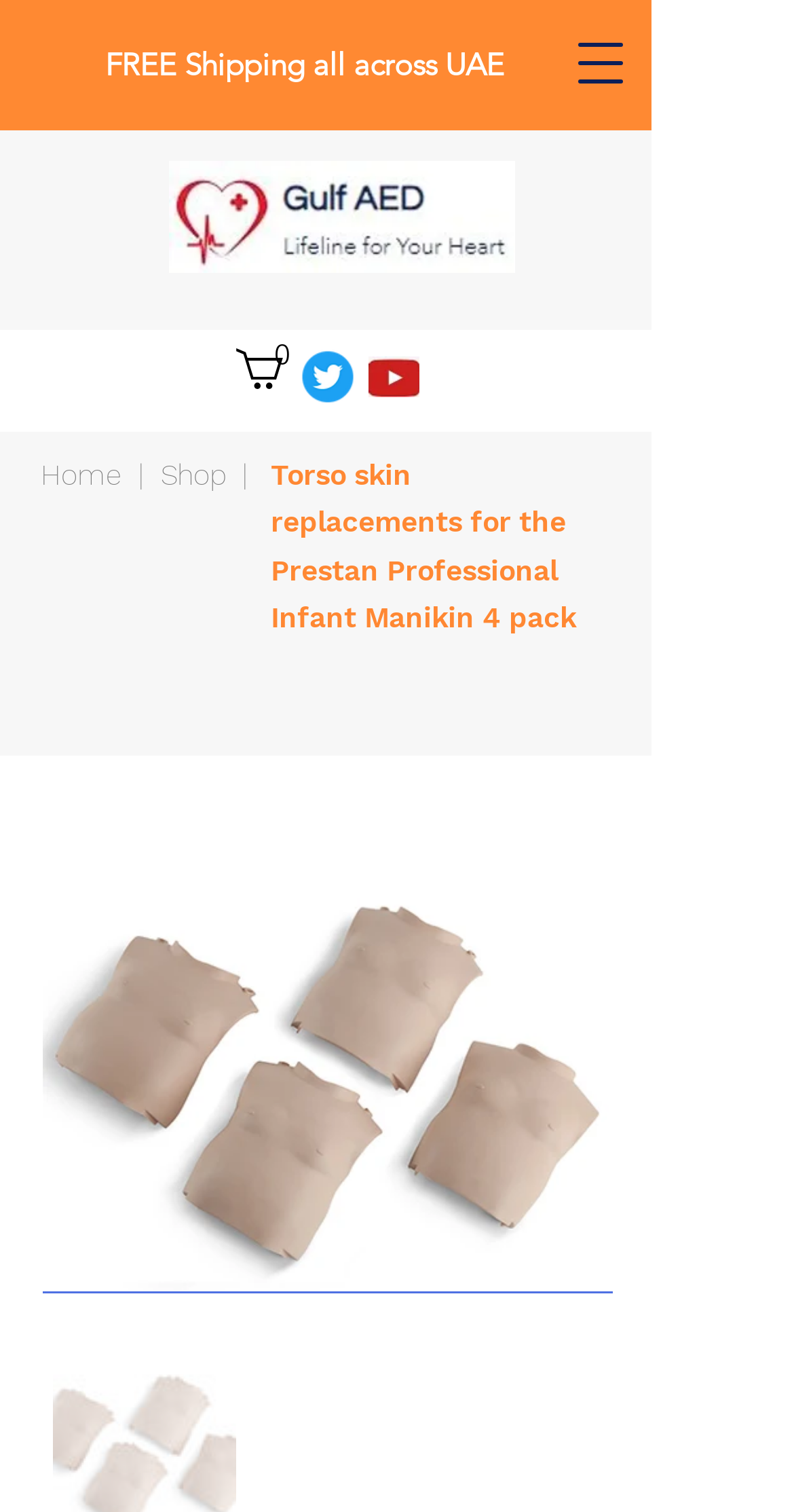Identify and extract the heading text of the webpage.

Torso skin replacements for the Prestan Professional Infant Manikin 4 pack